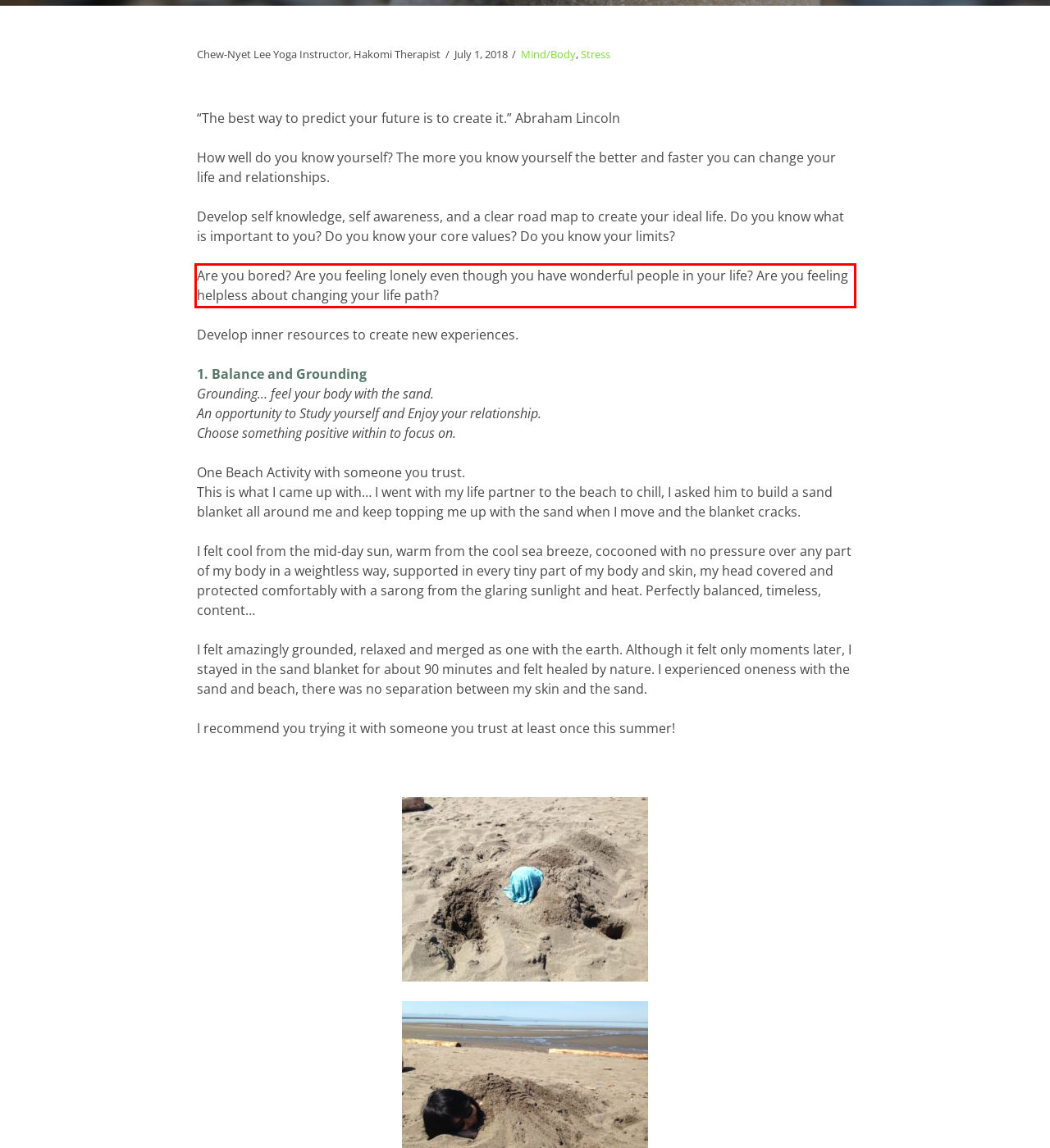You are given a screenshot showing a webpage with a red bounding box. Perform OCR to capture the text within the red bounding box.

Are you bored? Are you feeling lonely even though you have wonderful people in your life? Are you feeling helpless about changing your life path?